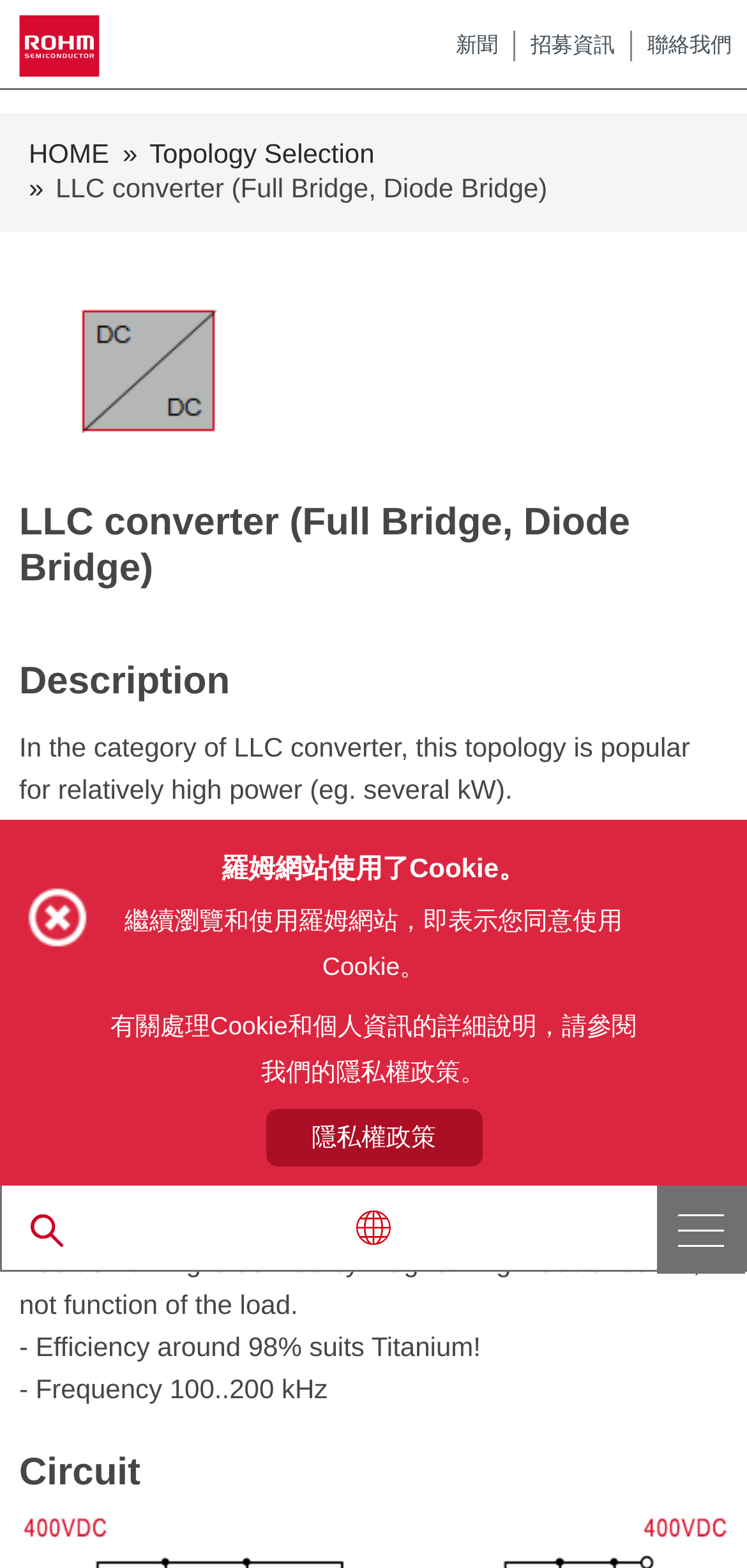Identify the bounding box coordinates necessary to click and complete the given instruction: "Search for something".

[0.003, 0.756, 0.126, 0.812]